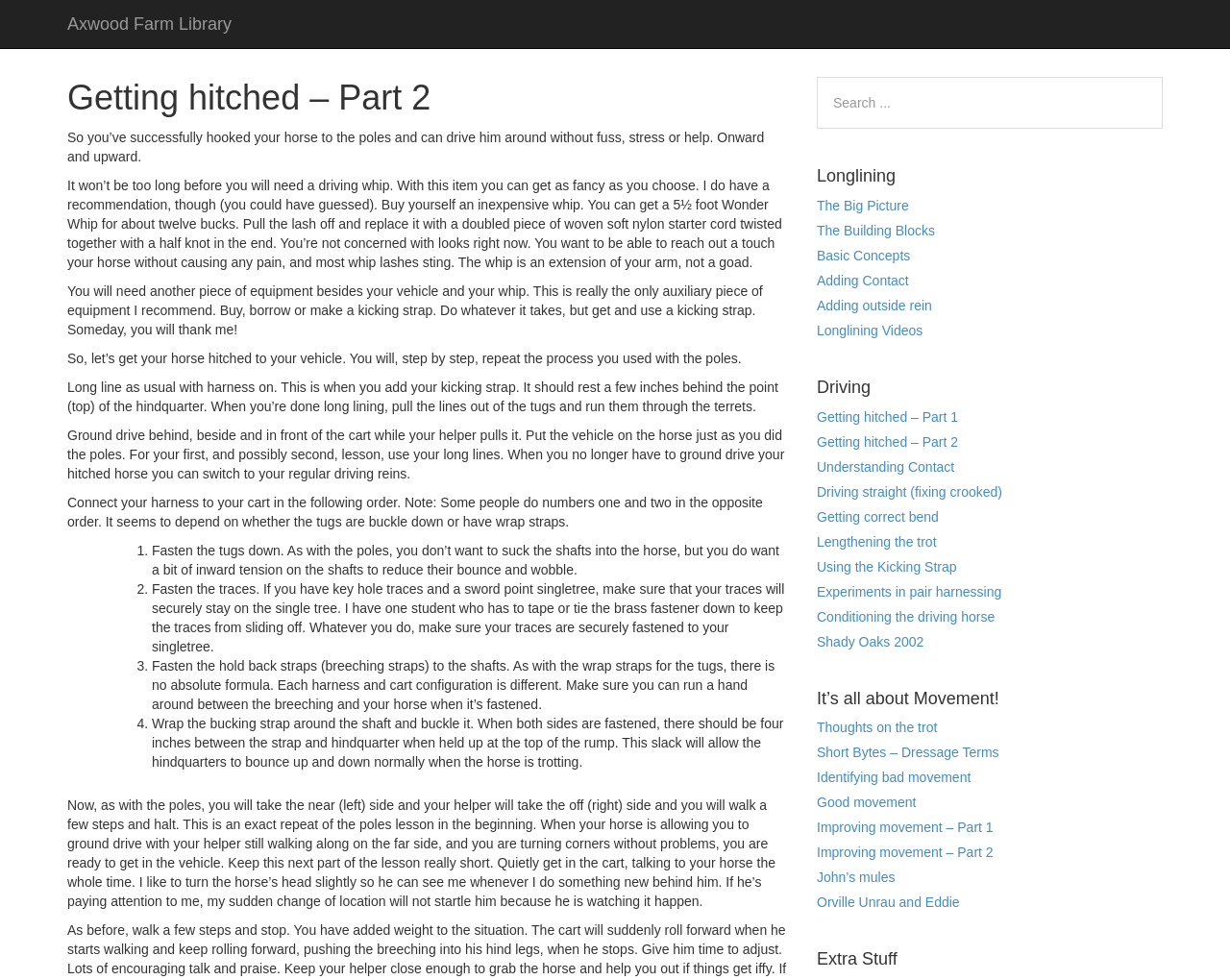Determine the bounding box coordinates for the area that needs to be clicked to fulfill this task: "Search for something". The coordinates must be given as four float numbers between 0 and 1, i.e., [left, top, right, bottom].

[0.664, 0.078, 0.945, 0.131]